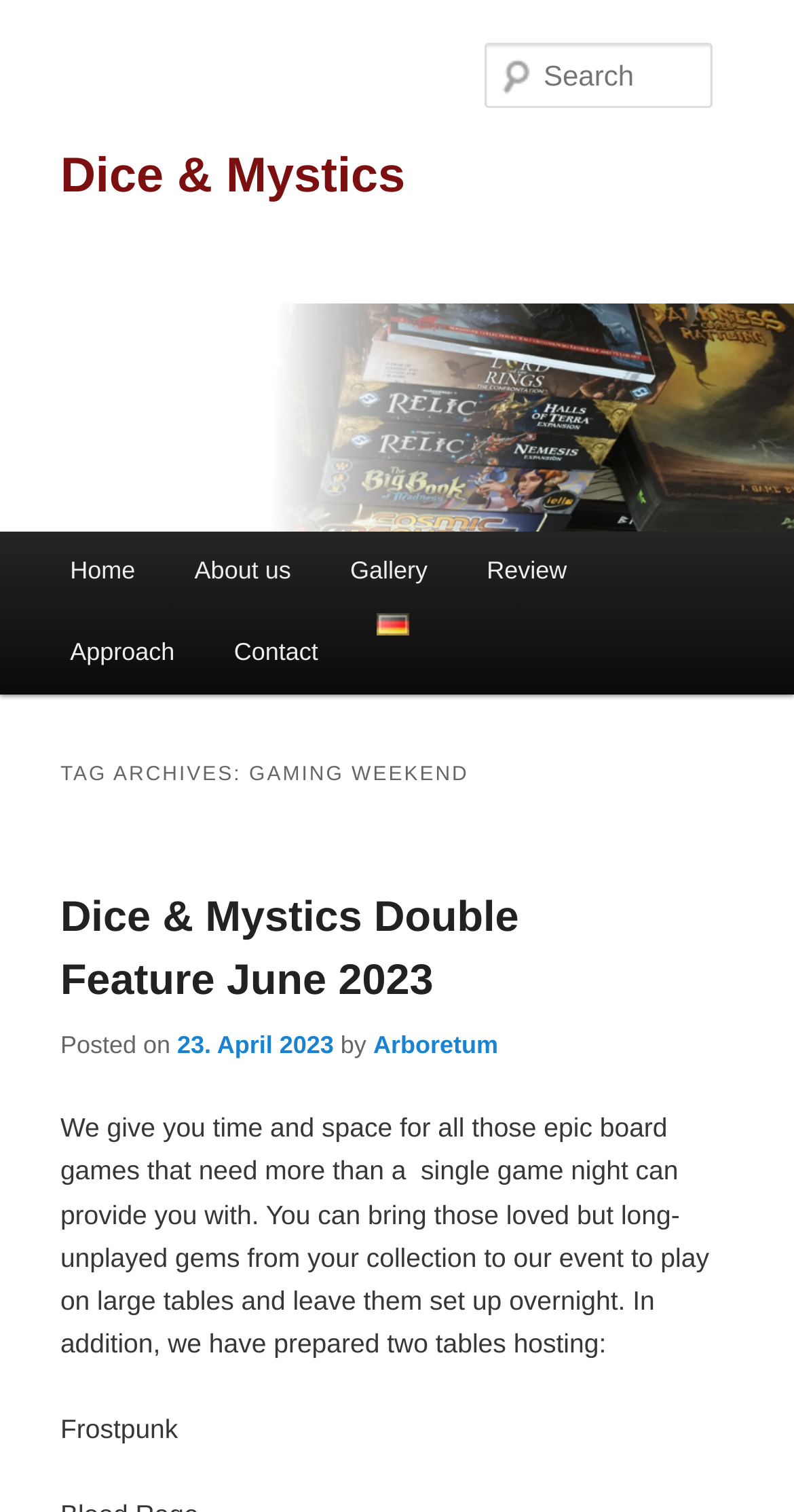Identify and provide the title of the webpage.

Dice & Mystics